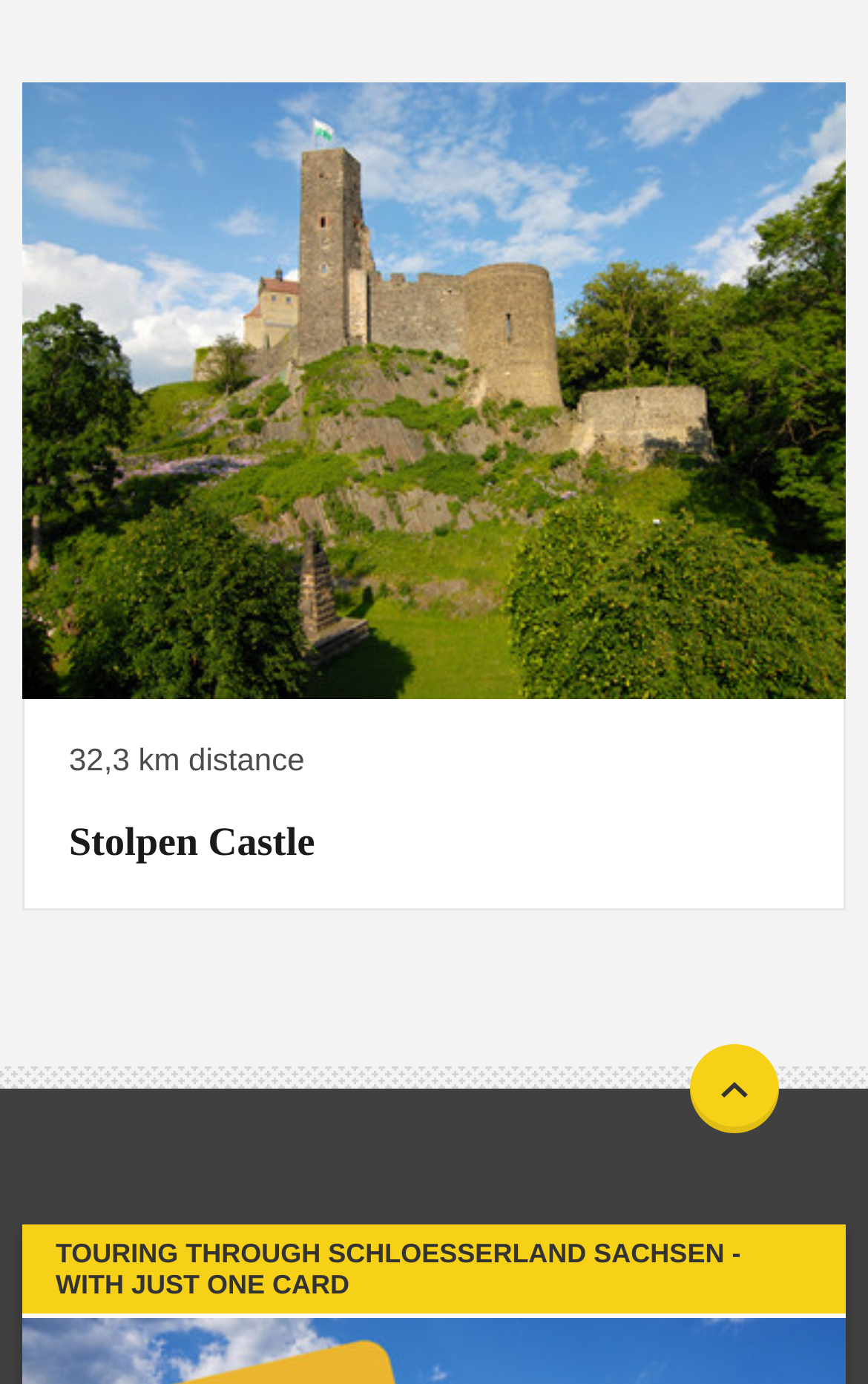Identify the bounding box for the described UI element. Provide the coordinates in (top-left x, top-left y, bottom-right x, bottom-right y) format with values ranging from 0 to 1: Privacy

[0.051, 0.759, 0.189, 0.781]